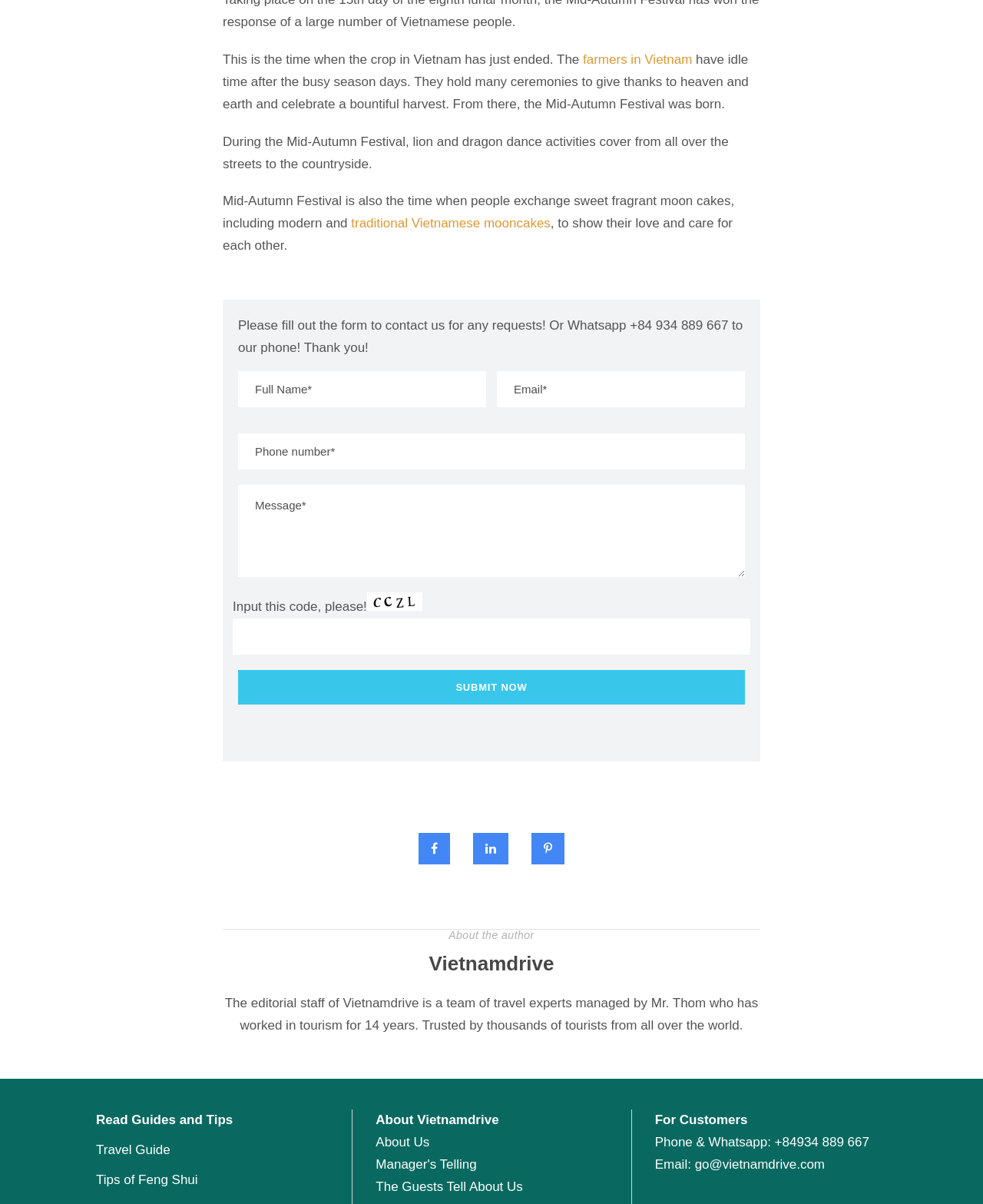How can I contact Vietnamdrive?
Answer the question in a detailed and comprehensive manner.

The contact information is provided at the bottom of the page, where there is a form to fill out, and also a Whatsapp number +84934889667 to contact directly.